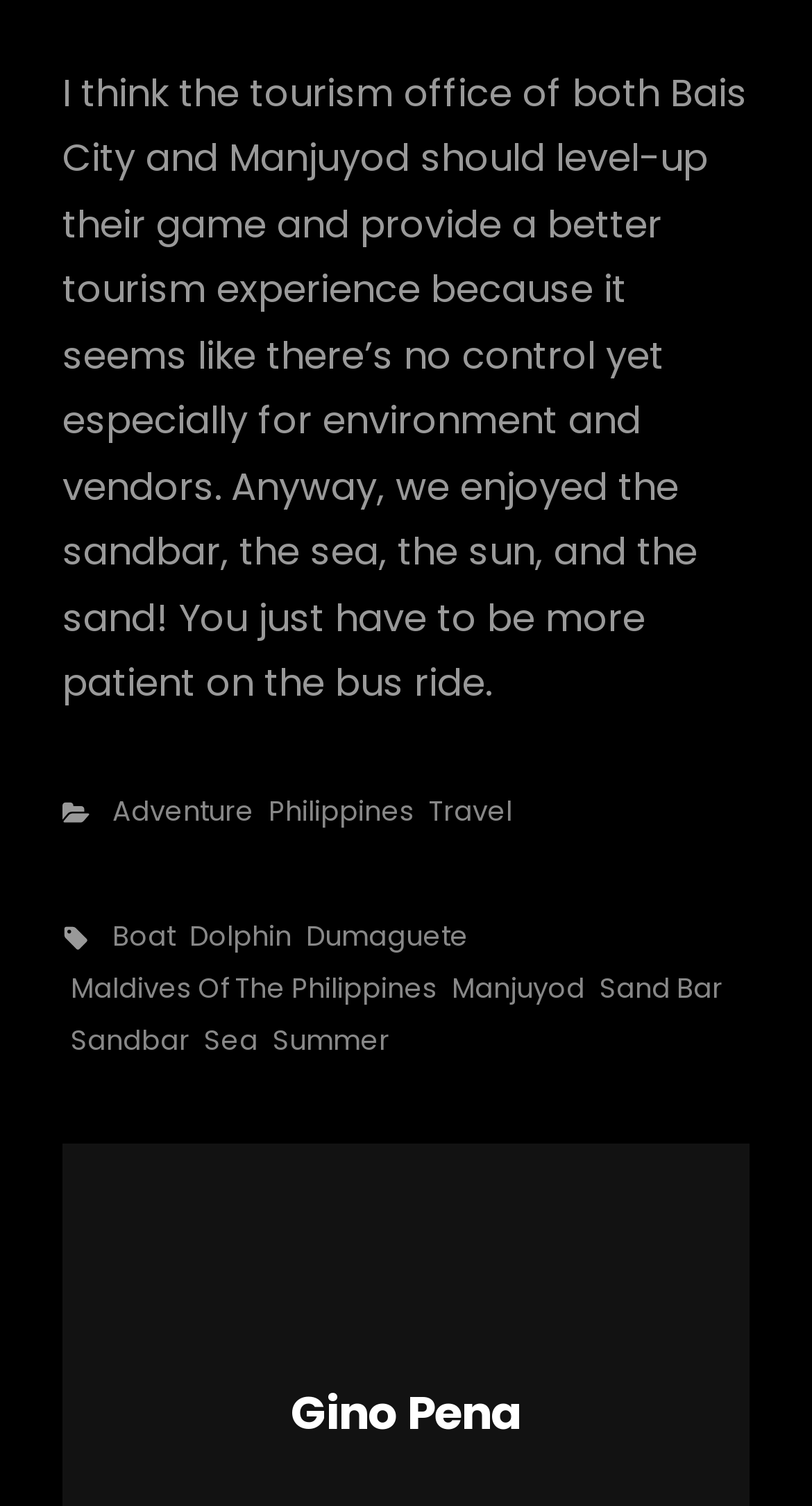What is the main topic of this article?
Provide a thorough and detailed answer to the question.

The main topic of this article appears to be a sandbar, as it is mentioned multiple times in the text and is also a tag for the article.